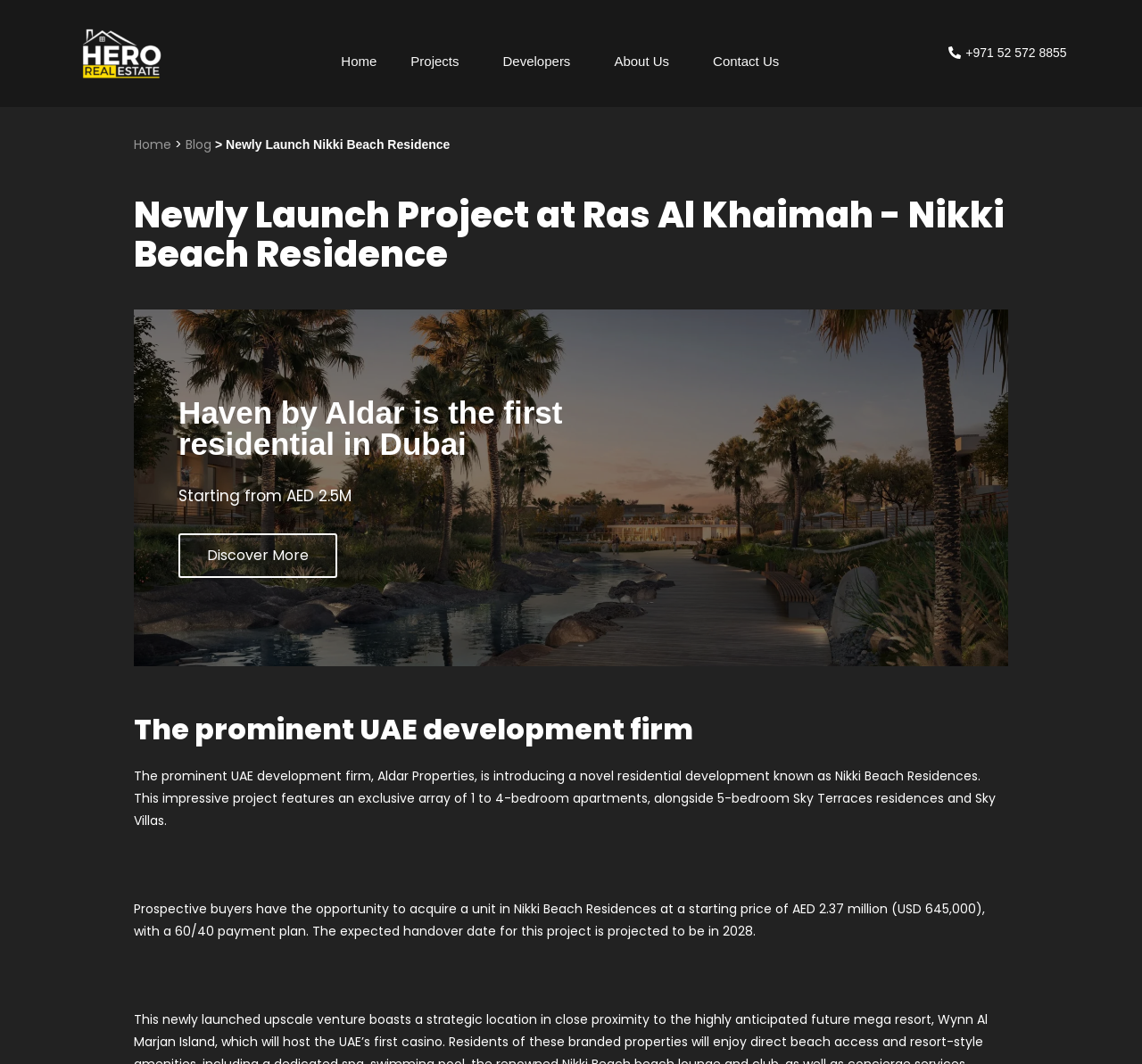Please locate the bounding box coordinates of the region I need to click to follow this instruction: "Click on About Us".

[0.532, 0.039, 0.6, 0.076]